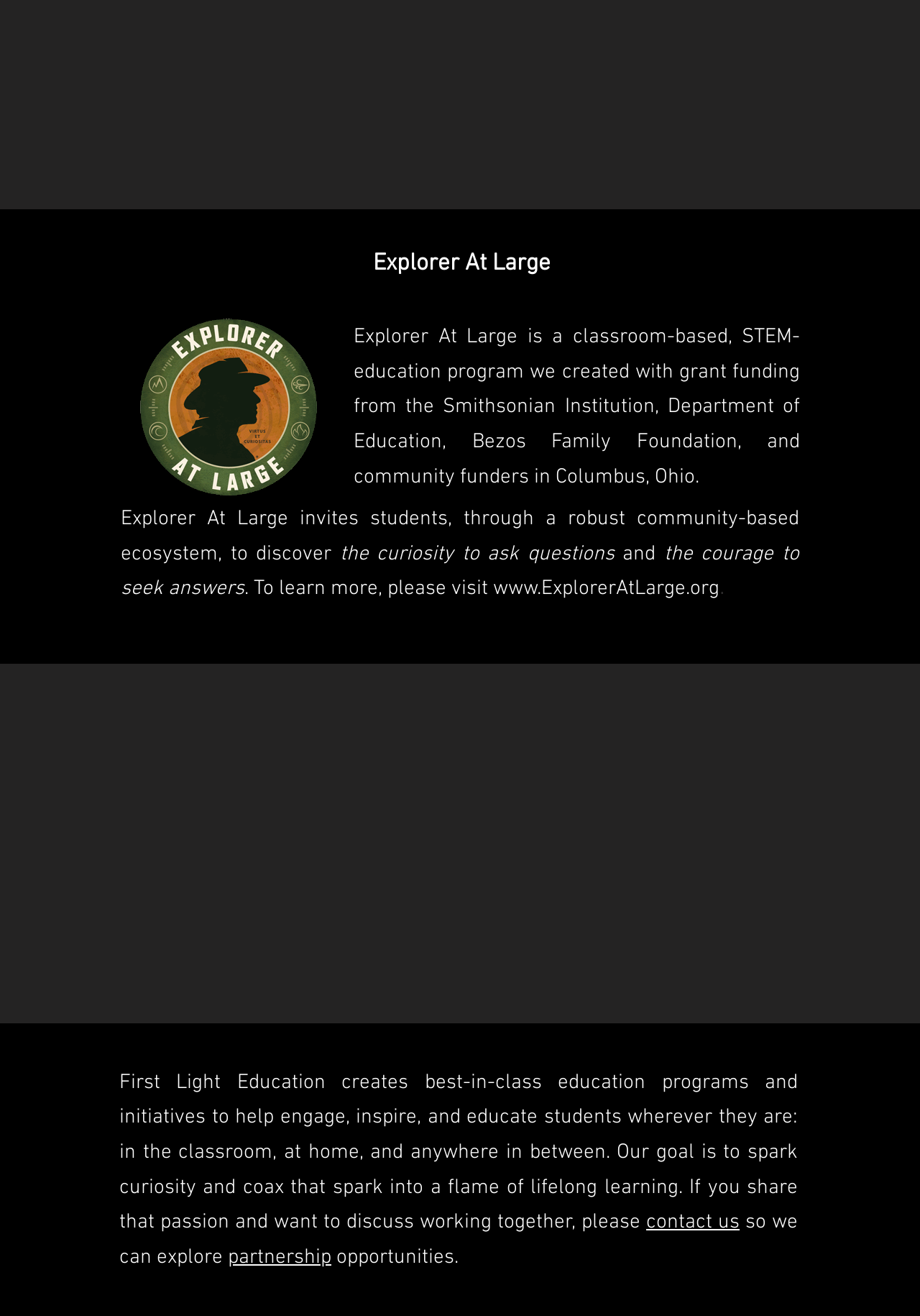By analyzing the image, answer the following question with a detailed response: What is the theme of the education programs created by First Light Education?

The theme of the education programs created by First Light Education is mentioned in the second heading element, which states 'Explorer At Large is a classroom-based, STEM-education program...'